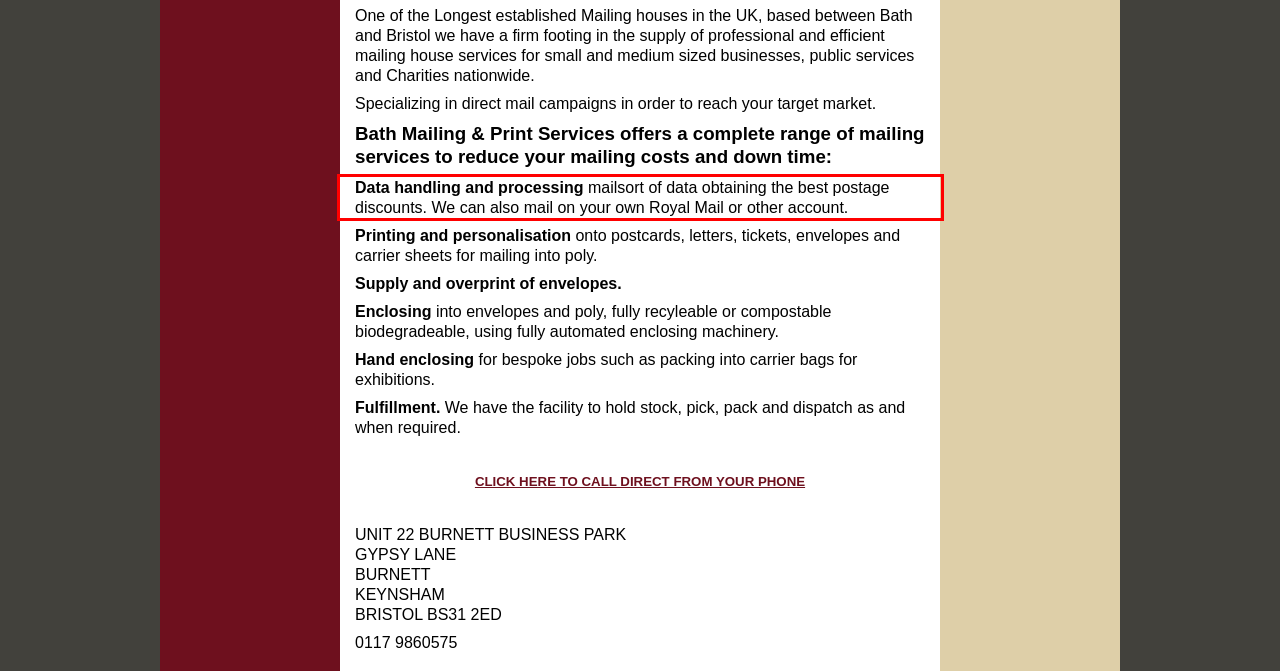Please examine the screenshot of the webpage and read the text present within the red rectangle bounding box.

Data handling and processing mailsort of data obtaining the best postage discounts. We can also mail on your own Royal Mail or other account.